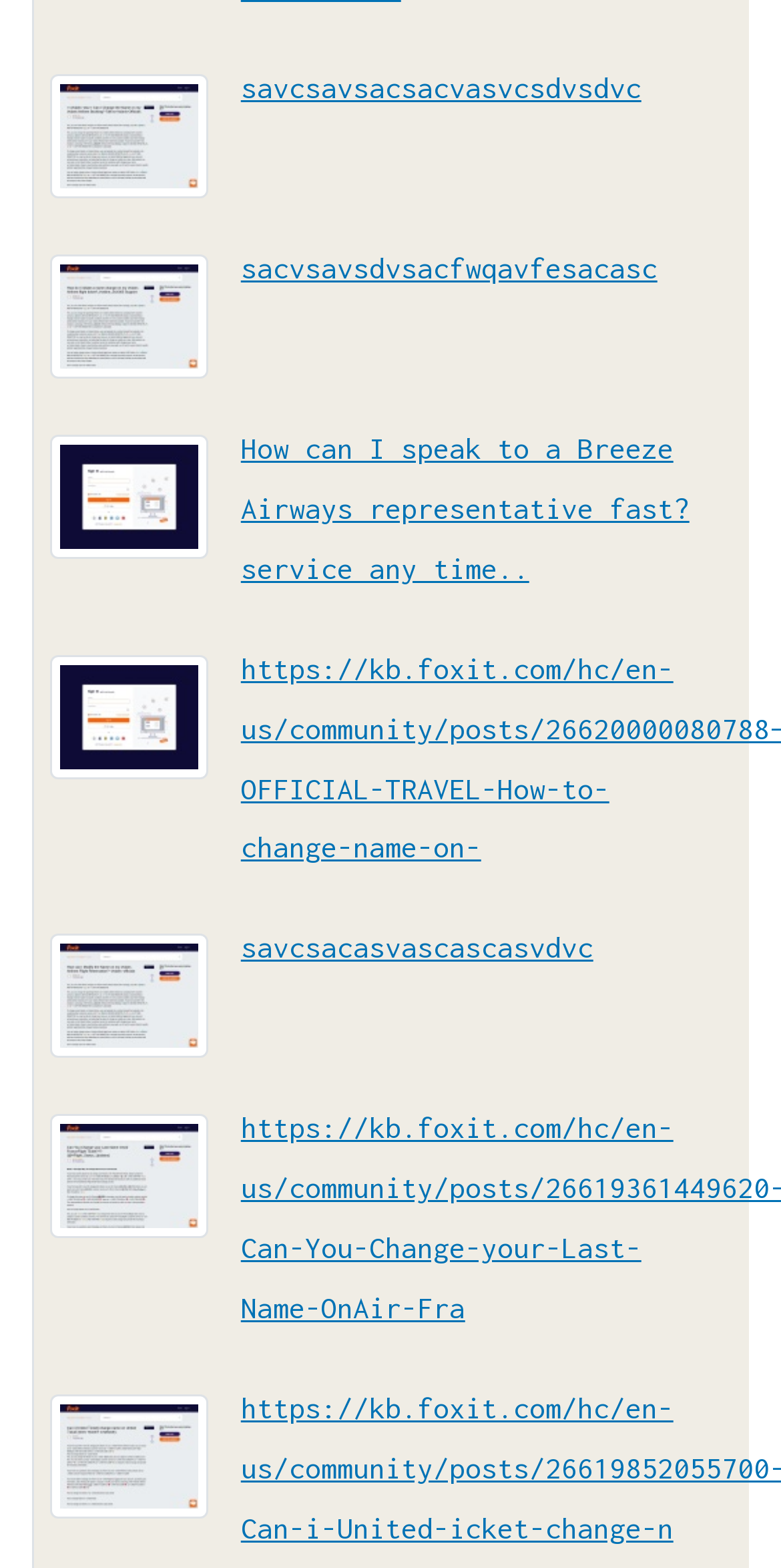What is the topic of the webpage?
Offer a detailed and exhaustive answer to the question.

I analyzed the text content of the links and found that most of them are related to Breeze Airways, so I infer that the topic of the webpage is about Breeze Airways.